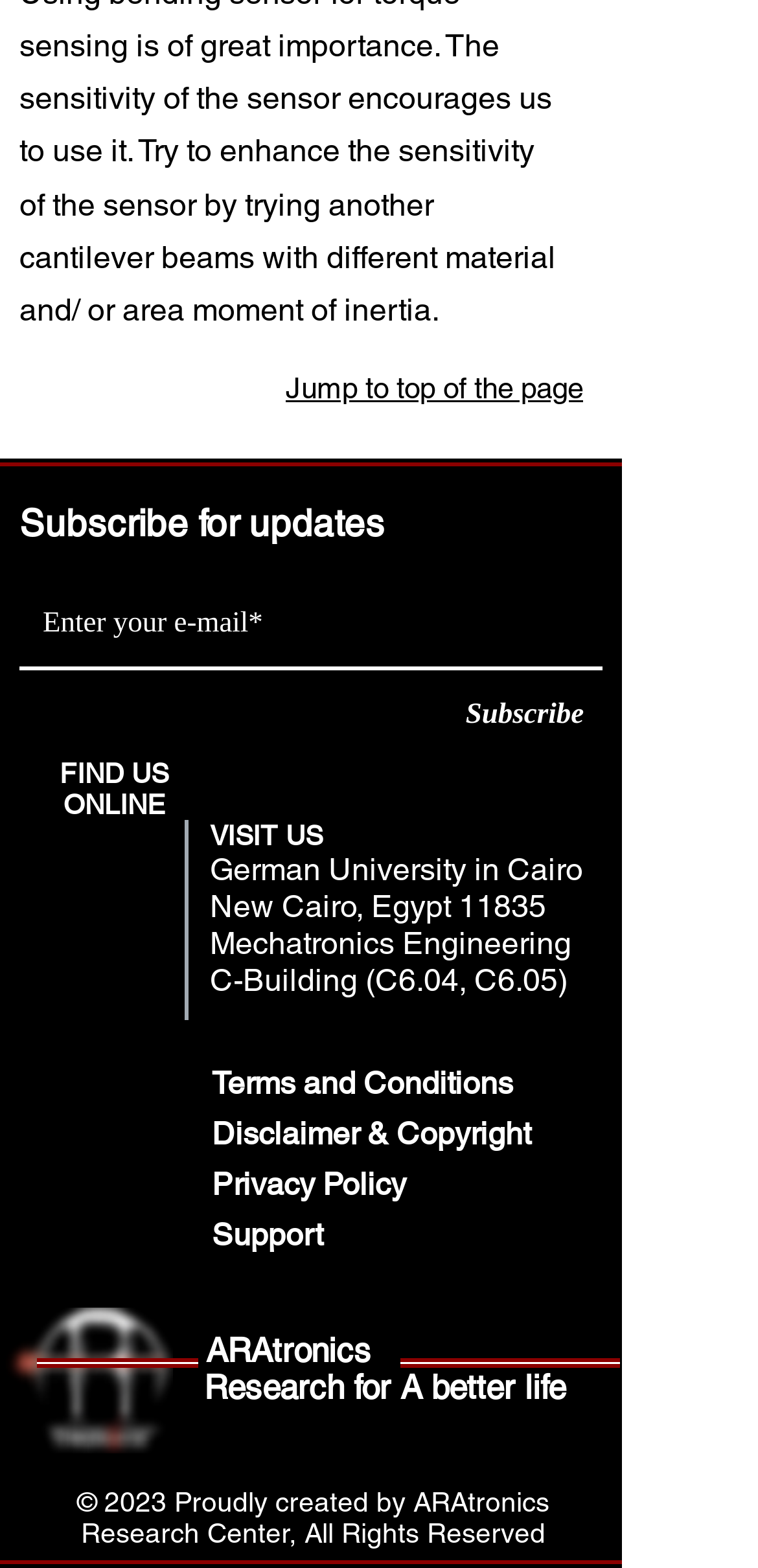Use one word or a short phrase to answer the question provided: 
What is the location of the university?

New Cairo, Egypt 11835